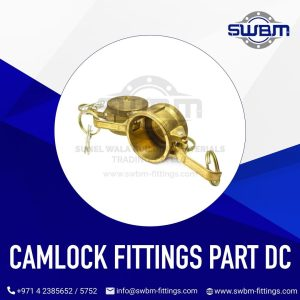Analyze the image and provide a detailed answer to the question: What is the branding visible at the top of the image?

The caption states that the branding of SWBM is visible at the top of the image, providing a professional touch, which suggests that the branding is a key element of the image.